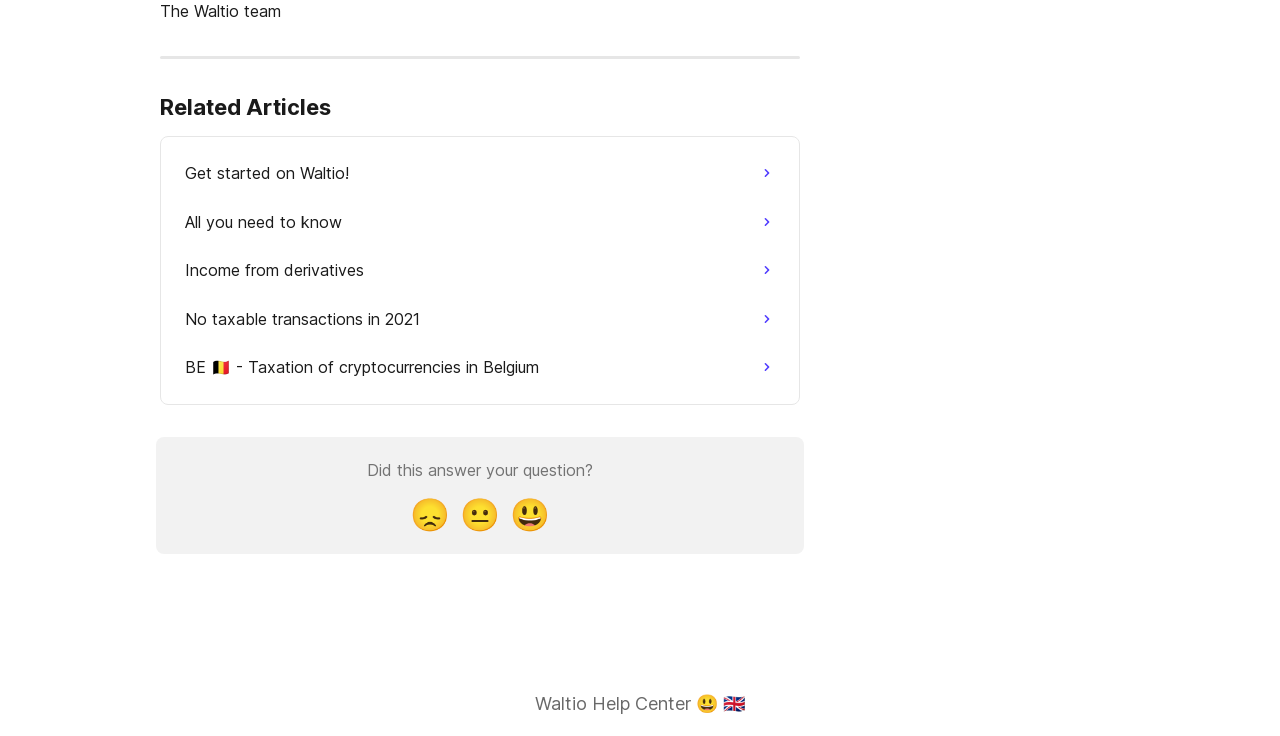Provide a short, one-word or phrase answer to the question below:
Is the 'Disappointed Reaction' button pressed?

No